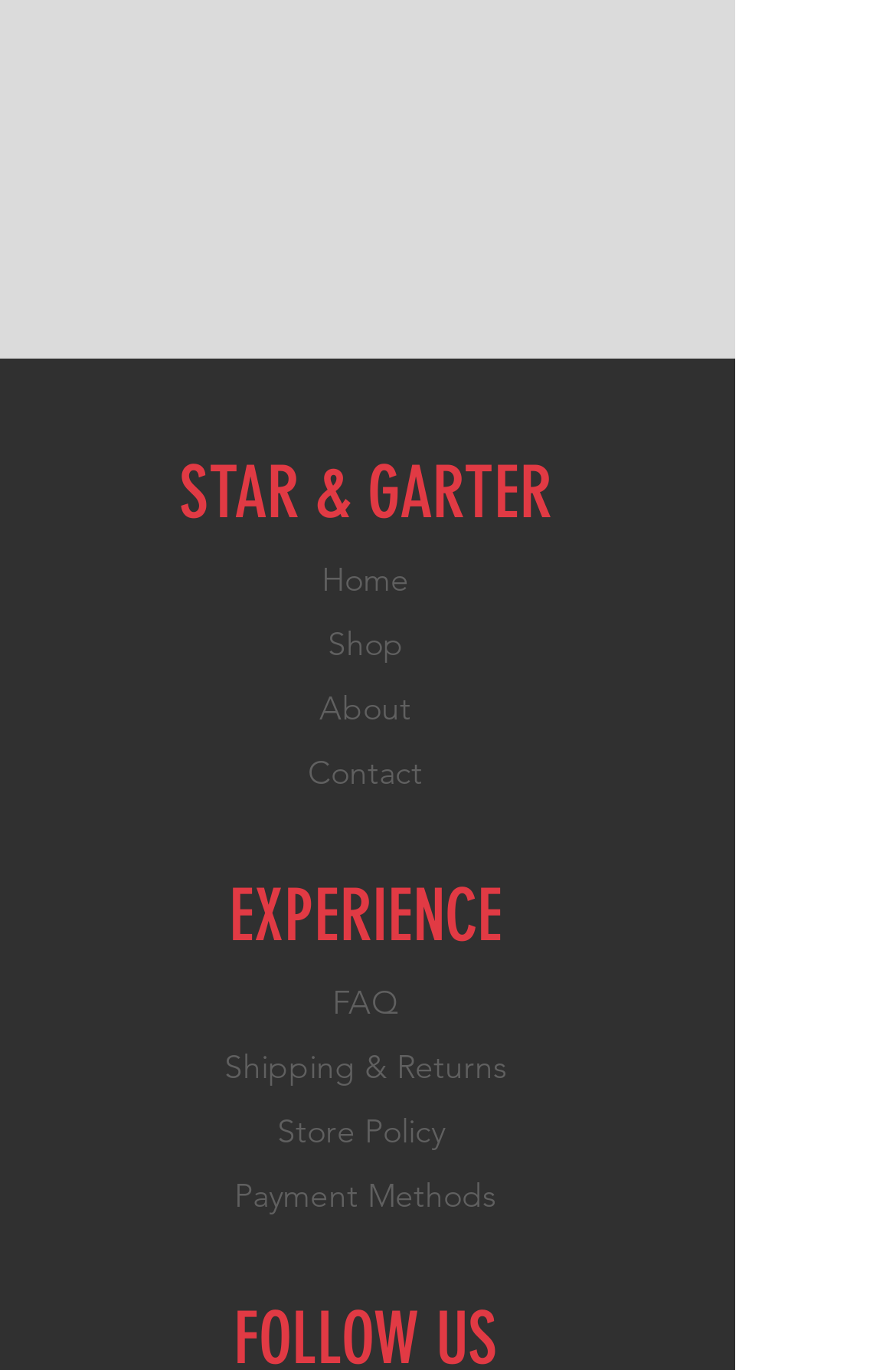Find and specify the bounding box coordinates that correspond to the clickable region for the instruction: "read FAQs".

[0.371, 0.716, 0.445, 0.747]